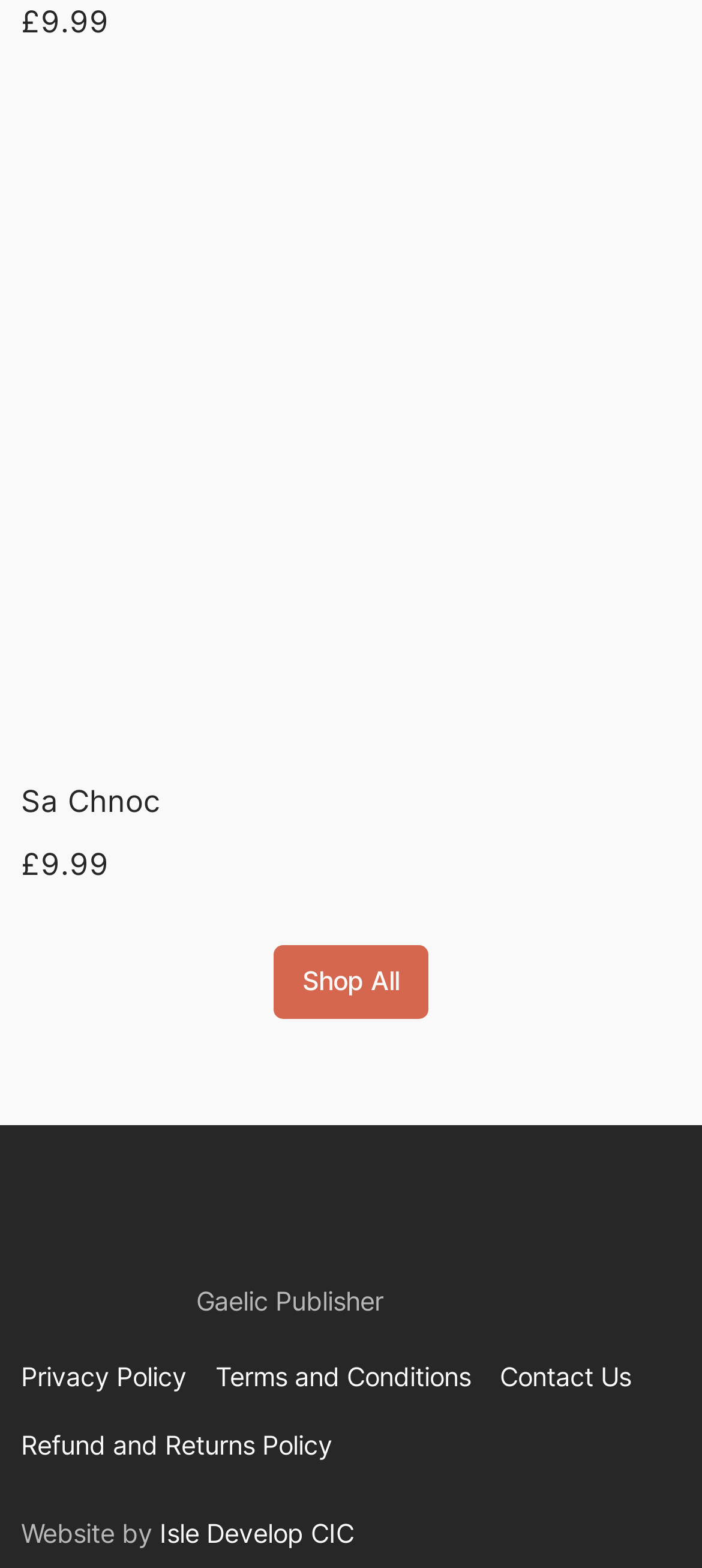Refer to the screenshot and give an in-depth answer to this question: What is the price of Sa Chnoc?

The price of Sa Chnoc can be found by looking at the StaticText elements with IDs 237 and 244, which both display the text '9.99' preceded by a '£' symbol, indicating the price.